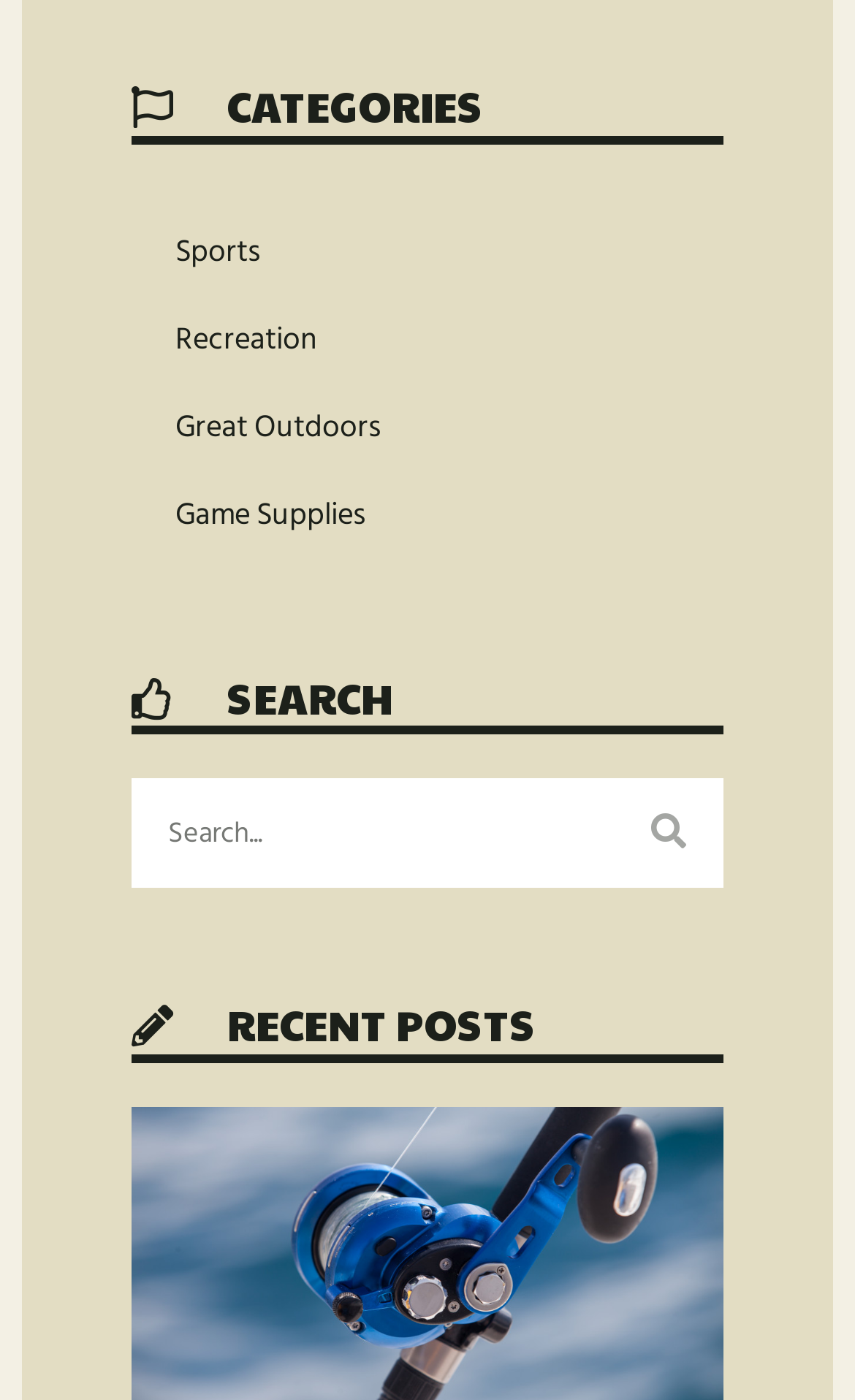What is the first category listed?
Answer the question using a single word or phrase, according to the image.

CATEGORIES